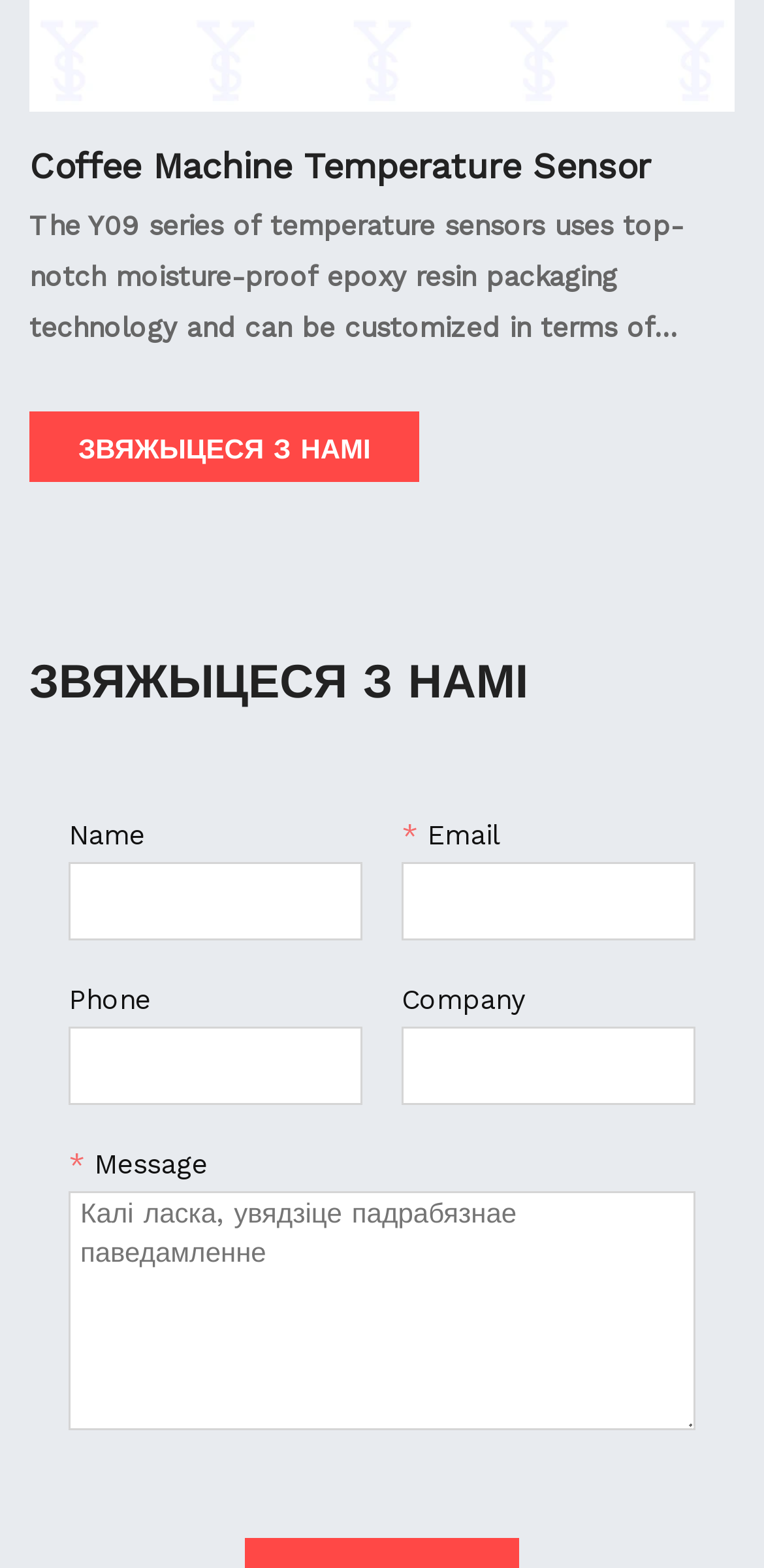What is the language of the text 'ЗВЯЖЫЦЕСЯ З НАМІ'?
Give a comprehensive and detailed explanation for the question.

Based on the OCR text 'ЗВЯЖЫЦЕСЯ З НАМІ', it can be inferred that the language of the text is Ukrainian, as it appears to be a Ukrainian phrase.